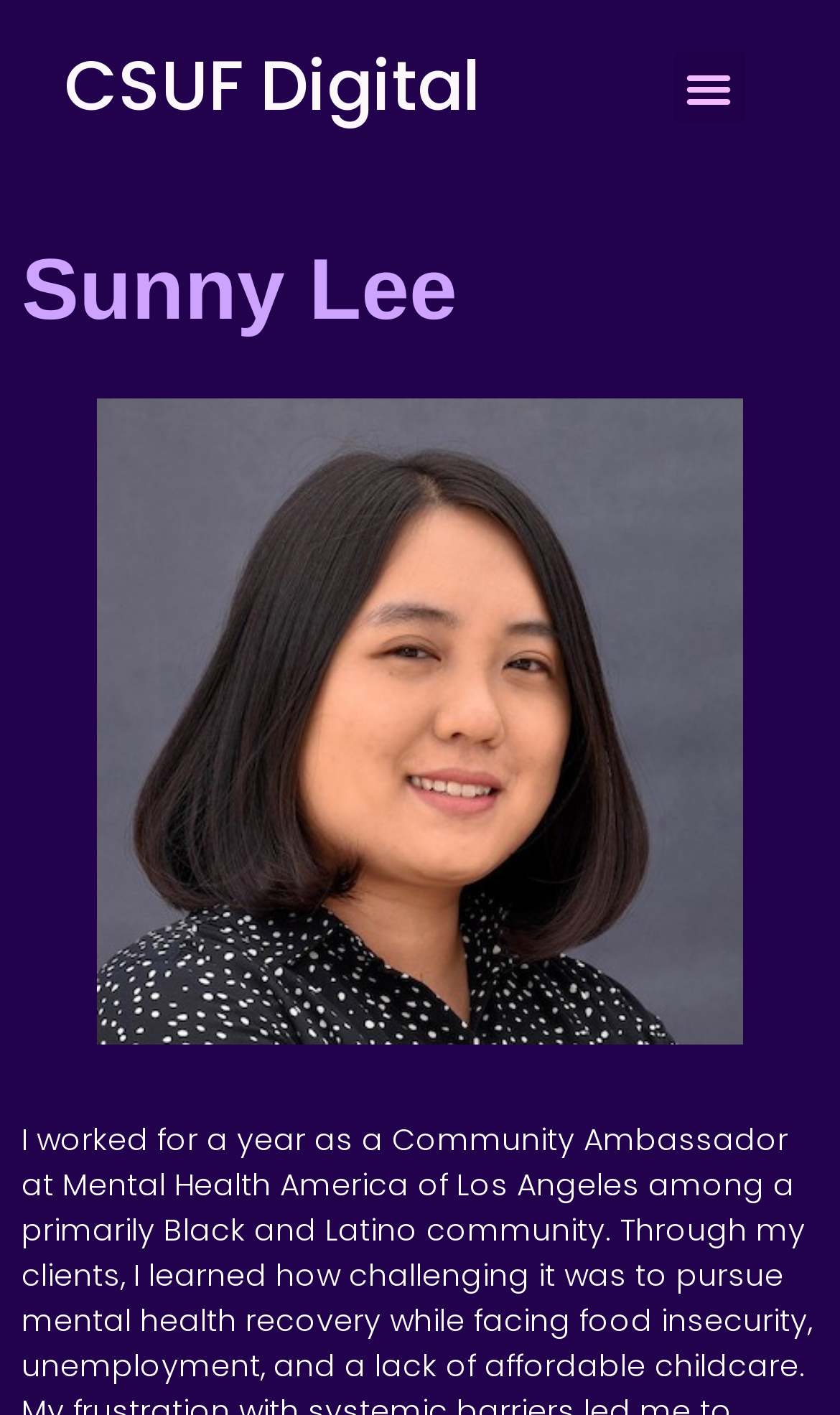Please find the bounding box coordinates in the format (top-left x, top-left y, bottom-right x, bottom-right y) for the given element description. Ensure the coordinates are floating point numbers between 0 and 1. Description: CSUF Digital

[0.076, 0.026, 0.571, 0.095]